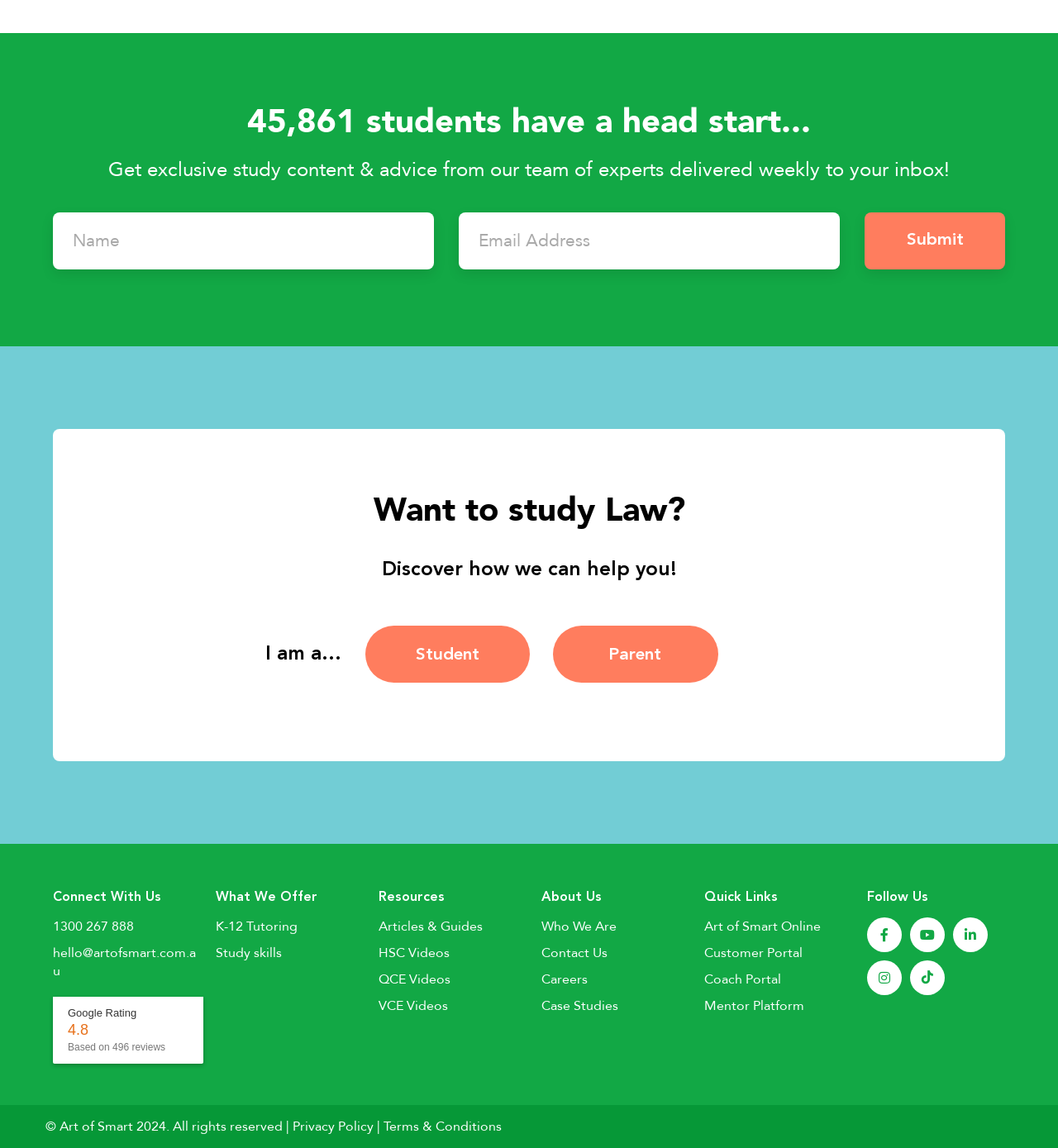Provide the bounding box coordinates of the area you need to click to execute the following instruction: "Go to the contact page".

None